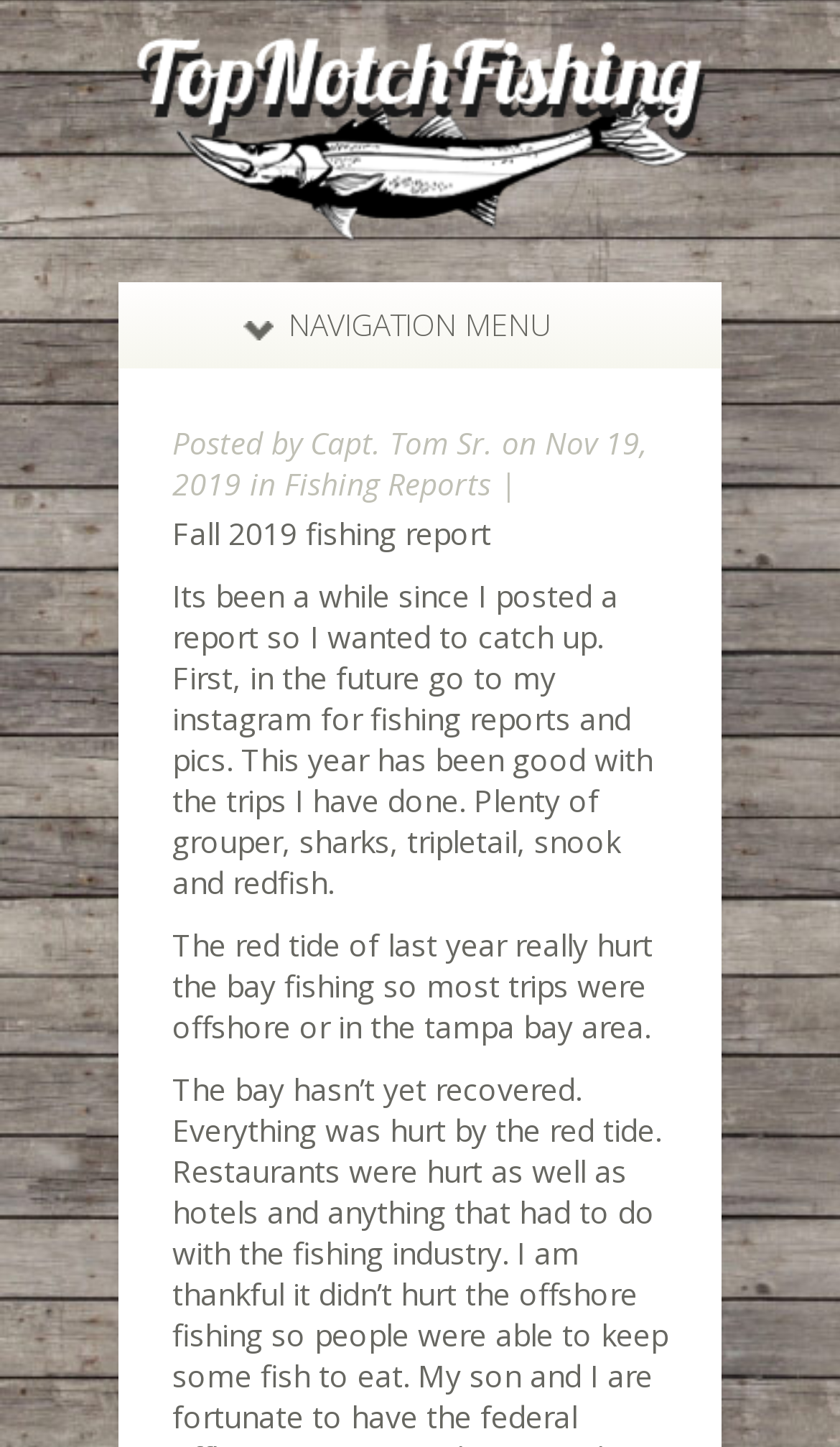What is the name of the fishing guide?
Please ensure your answer is as detailed and informative as possible.

I found the answer by looking at the navigation menu section, where it says 'Posted by' followed by a link 'Capt. Tom Sr.', which suggests that Capt. Tom Sr. is the author of the fishing report.